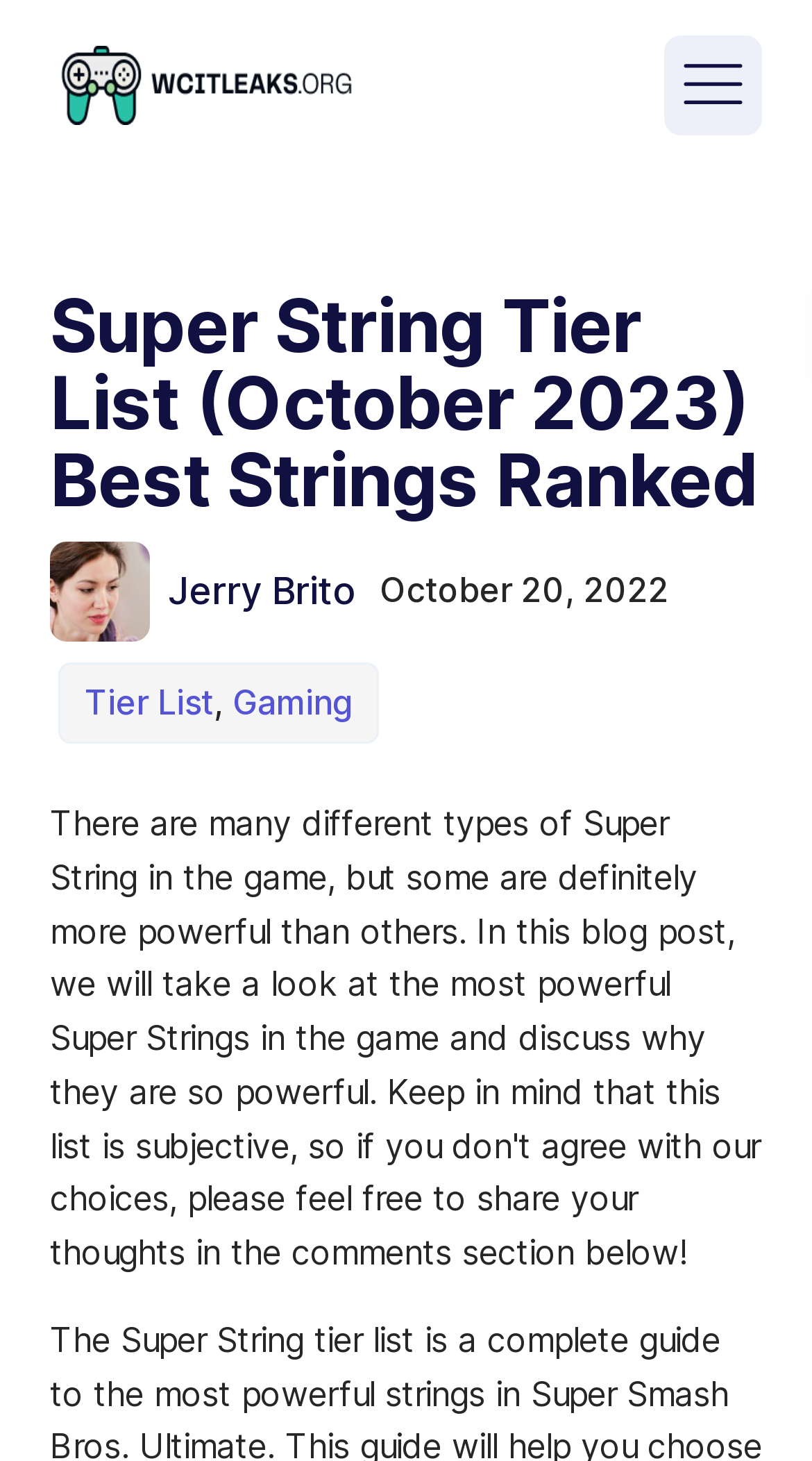Identify the bounding box for the described UI element. Provide the coordinates in (top-left x, top-left y, bottom-right x, bottom-right y) format with values ranging from 0 to 1: YouTube

None